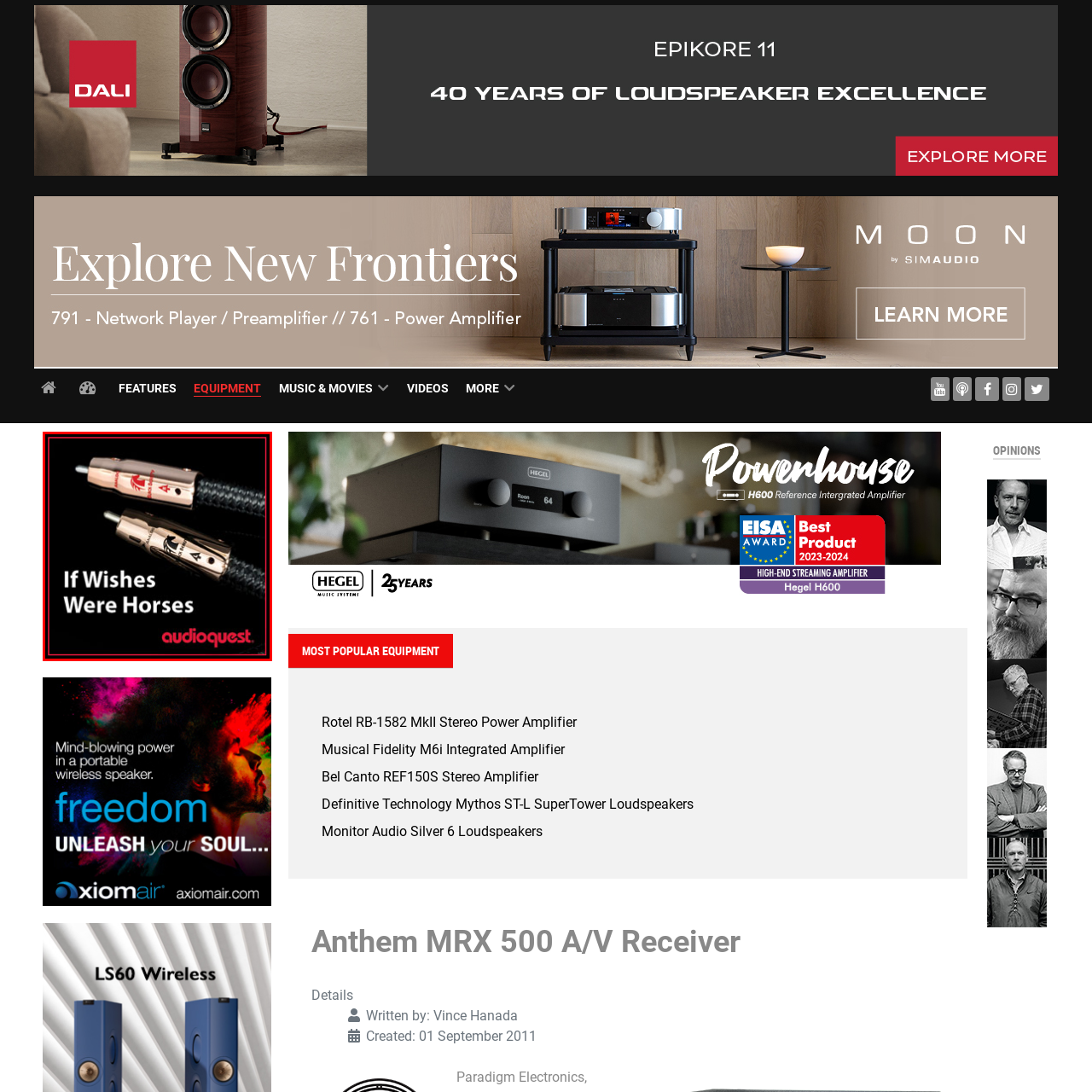Observe the content inside the red rectangle, What is written below the connectors? 
Give your answer in just one word or phrase.

If Wishes Were Horses